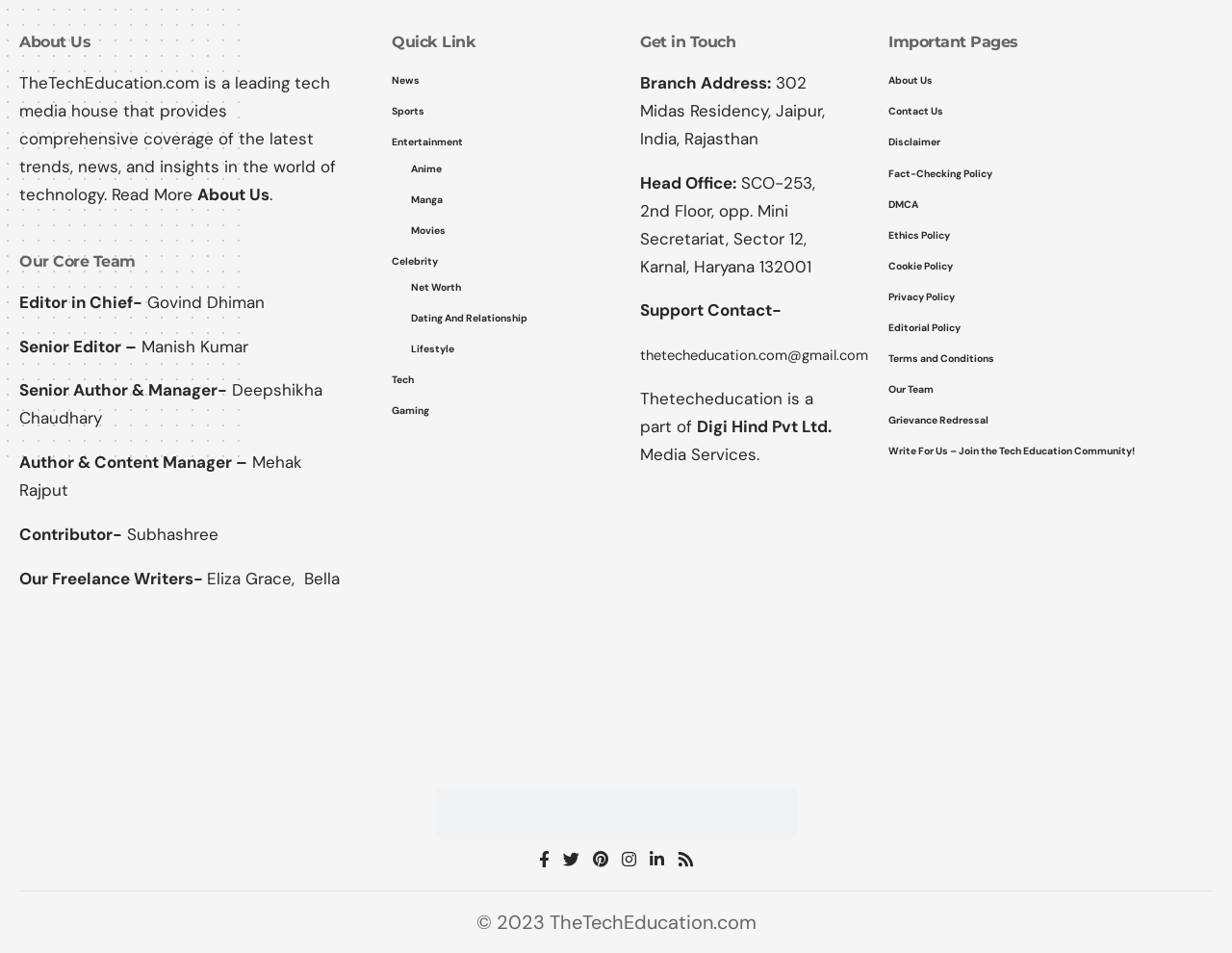Predict the bounding box coordinates of the area that should be clicked to accomplish the following instruction: "Contact the Editor in Chief". The bounding box coordinates should consist of four float numbers between 0 and 1, i.e., [left, top, right, bottom].

[0.12, 0.306, 0.215, 0.328]